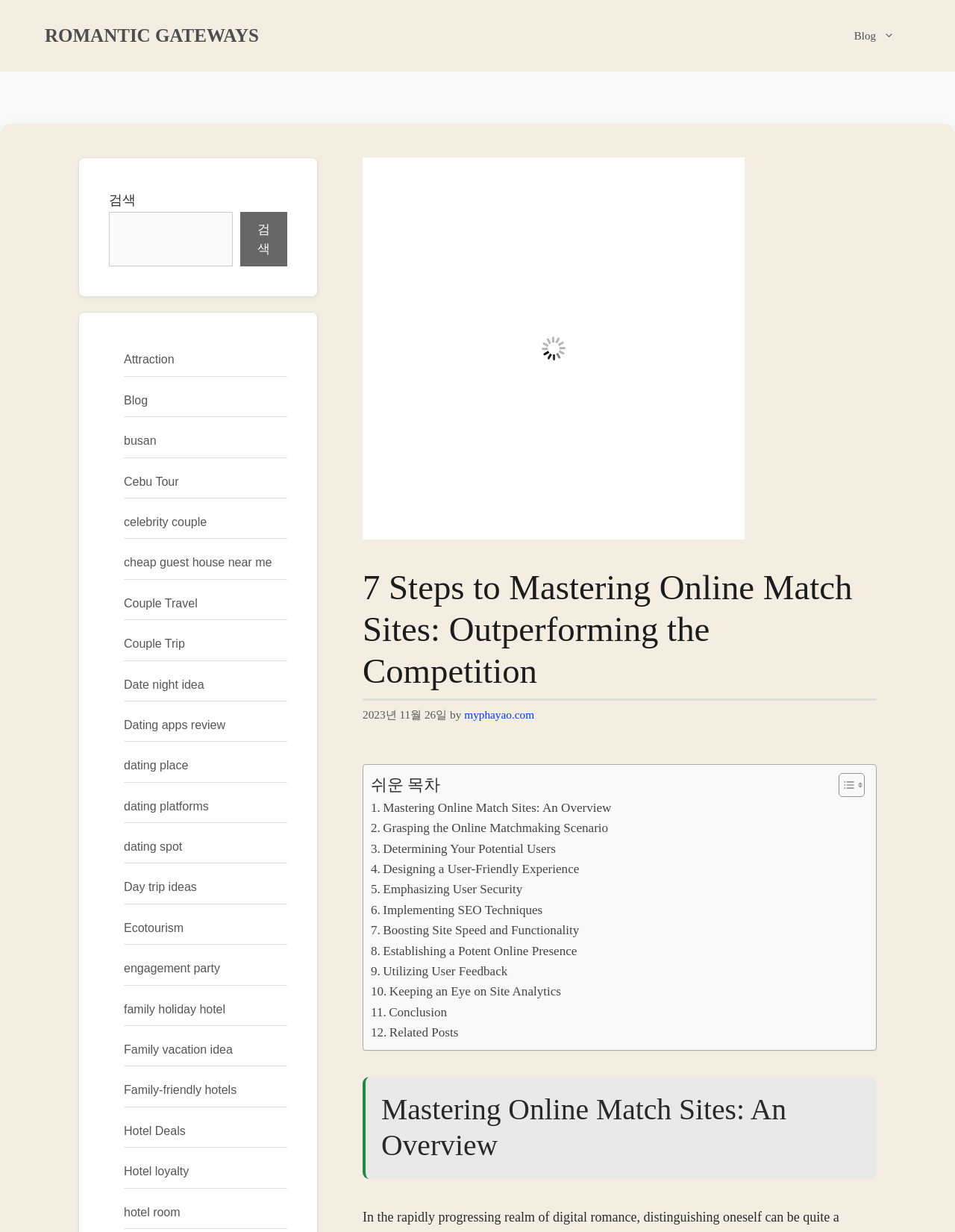Explain the contents of the webpage comprehensively.

This webpage is about mastering online match sites and outperforming the competition. At the top, there is a banner with the site's name, "ROMANTIC GATEWAYS", and a navigation menu with a link to the blog. Below the banner, there is a large image with the title "Mastering Online Match Sites: A Comprehensive Guide to Outperforming the Competition".

The main content area is divided into two sections. On the left, there is a table of contents with links to different sections of the article, including "Mastering Online Match Sites: An Overview", "Grasping the Online Matchmaking Scenario", and "Conclusion". On the right, there is a heading with the title "7 Steps to Mastering Online Match Sites: Outperforming the Competition" followed by a time stamp and the author's name.

Below the heading, there is a series of links to related articles, including "Attraction", "Blog", "Busan", and "Celebrity Couple", among others. These links are arranged in a vertical list and take up most of the right-hand side of the page.

At the bottom of the page, there is a search bar with a button to search the site. Above the search bar, there is a complementary section with links to various topics, including "Couple Travel", "Dating Apps Review", and "Hotel Deals".

Overall, the webpage appears to be a comprehensive guide to mastering online match sites, with a focus on providing users with a range of resources and information to help them succeed in the online matchmaking industry.